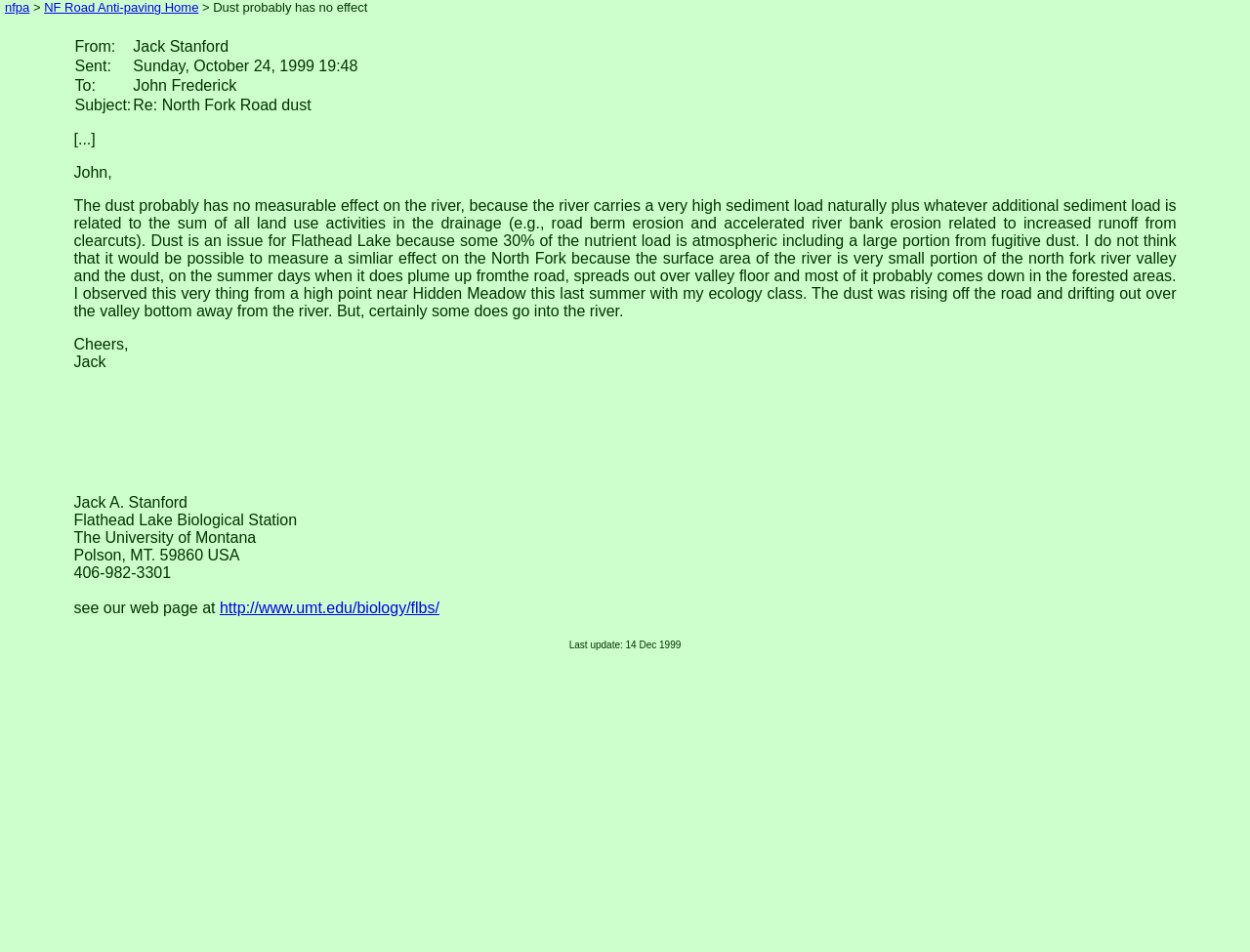Provide the bounding box for the UI element matching this description: "NF Road Anti-paving Home".

[0.035, 0.0, 0.159, 0.015]